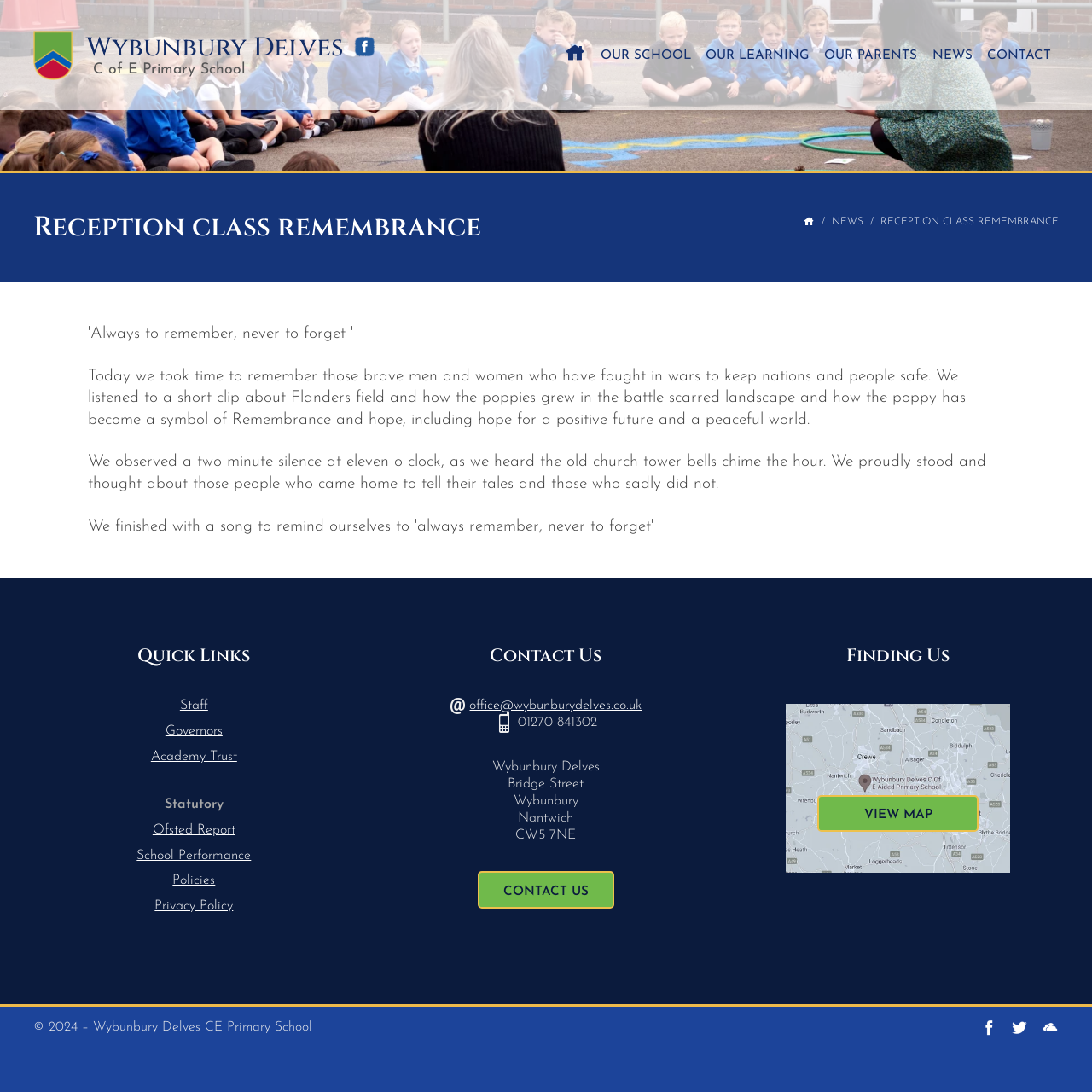Please determine the bounding box coordinates of the section I need to click to accomplish this instruction: "Visit the Facebook page".

[0.324, 0.033, 0.344, 0.053]